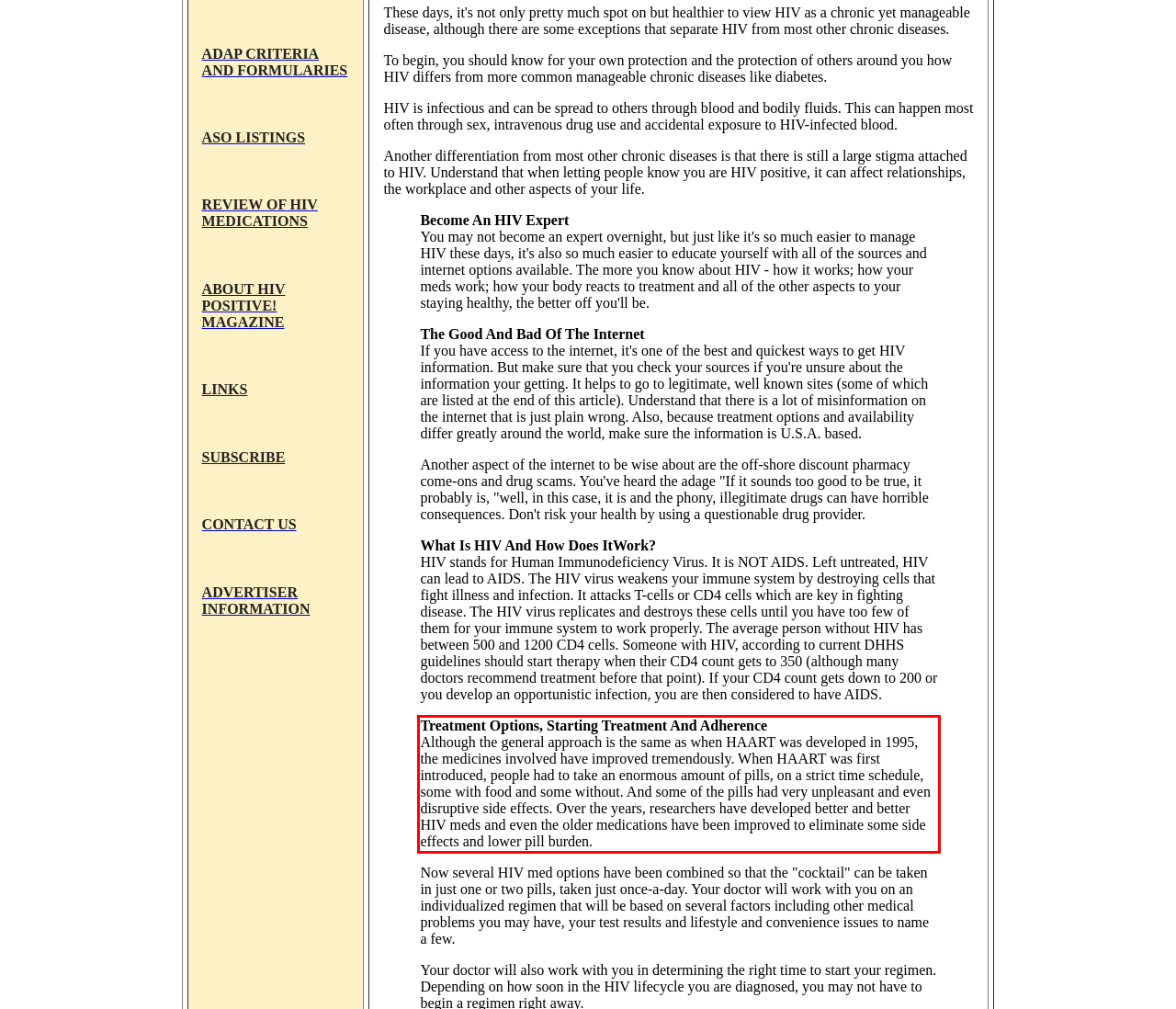You are looking at a screenshot of a webpage with a red rectangle bounding box. Use OCR to identify and extract the text content found inside this red bounding box.

Treatment Options, Starting Treatment And Adherence Although the general approach is the same as when HAART was developed in 1995, the medicines involved have improved tremendously. When HAART was first introduced, people had to take an enormous amount of pills, on a strict time schedule, some with food and some without. And some of the pills had very unpleasant and even disruptive side effects. Over the years, researchers have developed better and better HIV meds and even the older medications have been improved to eliminate some side effects and lower pill burden.